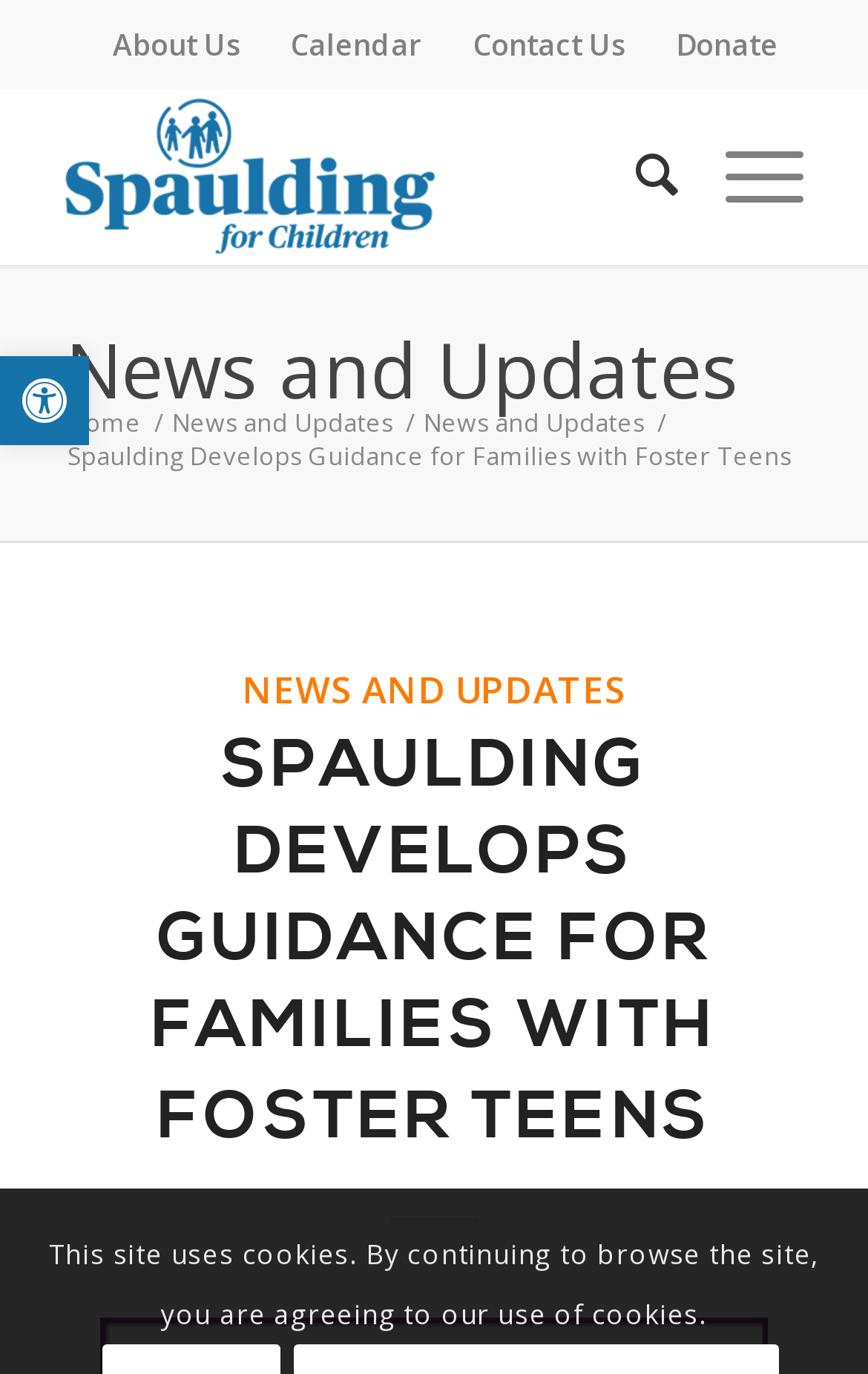Give an extensive and precise description of the webpage.

The webpage is about Spaulding for Children, an organization that provides guidance for families with foster teens. At the top left corner, there is a button to open the toolbar accessibility tools, accompanied by a small image labeled "Accessibility Tools". 

Below the button, there is a vertical menu with four menu items: "About Us", "Calendar", "Contact Us", and "Donate". Each menu item has a corresponding link. 

To the right of the menu, there is a layout table containing the organization's logo, "Spaulding for Children", which is an image. Below the logo, there are two menu items, "Search" and "Menu", each with a corresponding link.

On the left side of the page, there are three links: "News and Updates", "Home", and another "News and Updates". These links are separated by a static text "/" symbol.

The main content of the page is a news article or update, titled "Spaulding Develops Guidance for Families with Foster Teens". The title is a header, and below it, there is a link labeled "NEWS AND UPDATES". The article's content is not explicitly described in the accessibility tree.

At the bottom of the page, there is a static text notification stating that the site uses cookies and that continuing to browse the site implies agreement to their use.